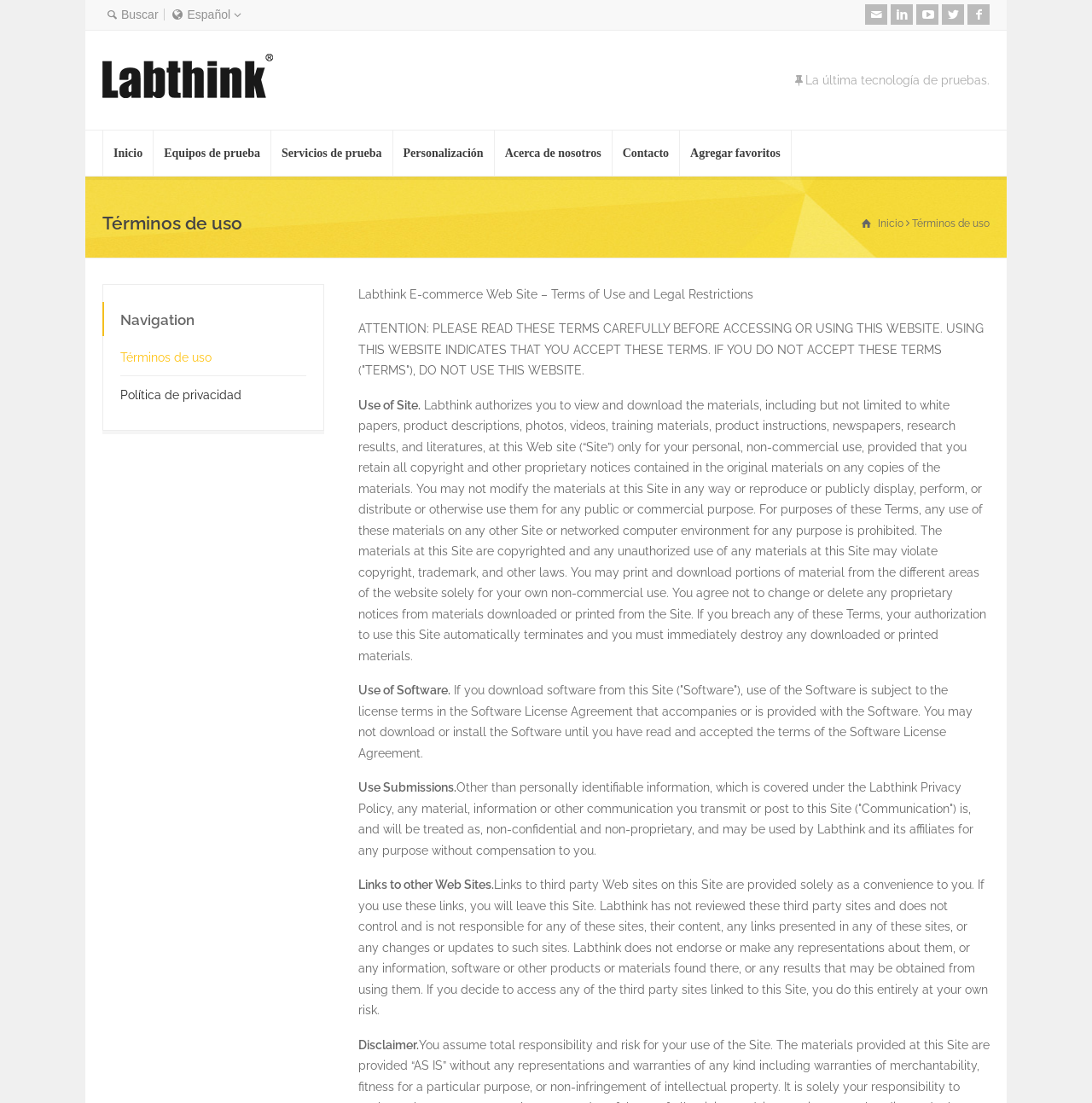Please specify the bounding box coordinates of the region to click in order to perform the following instruction: "Go to Inicio".

[0.095, 0.118, 0.14, 0.16]